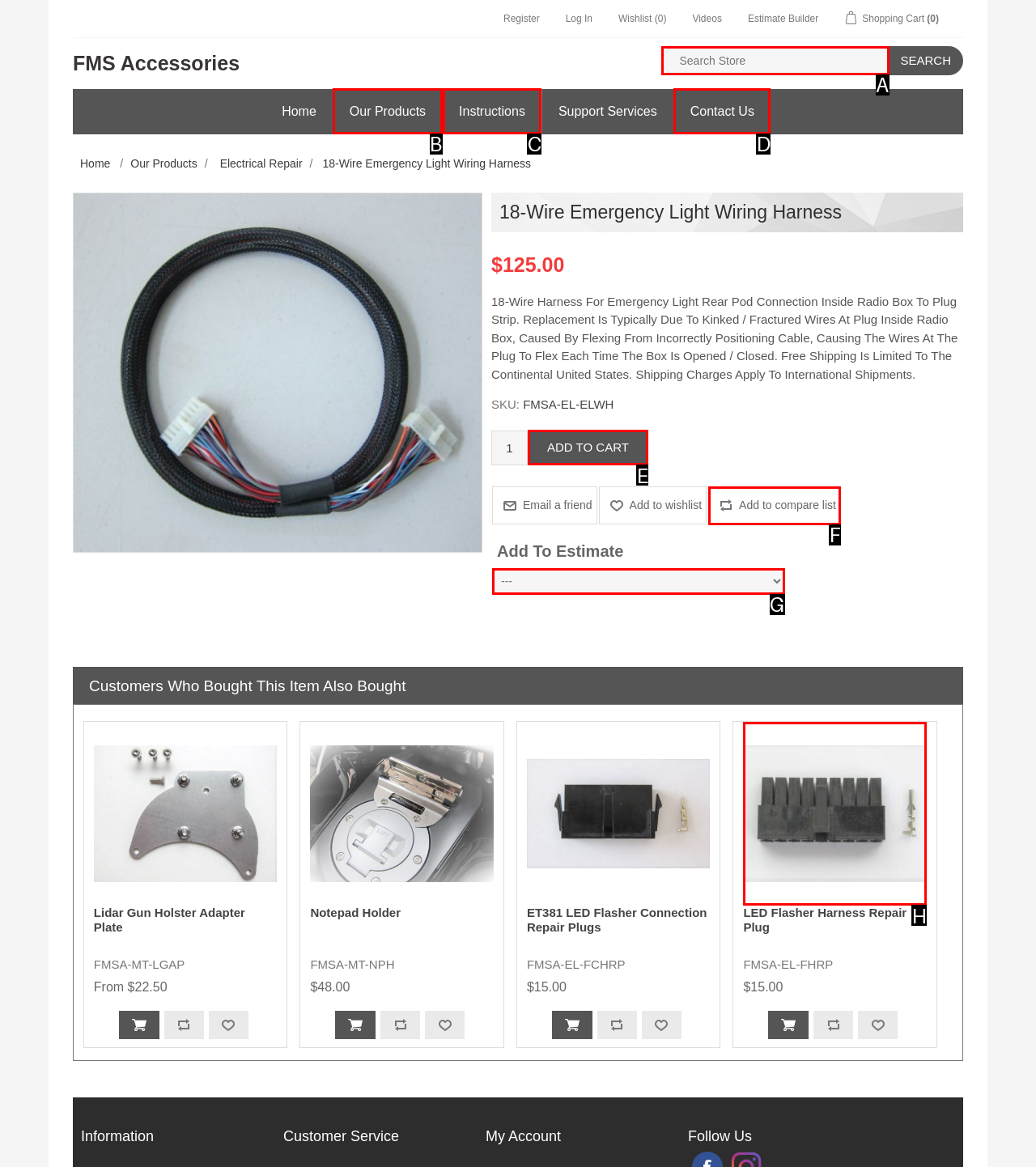Tell me the letter of the UI element to click in order to accomplish the following task: Click the 'exit helper' link
Answer with the letter of the chosen option from the given choices directly.

None